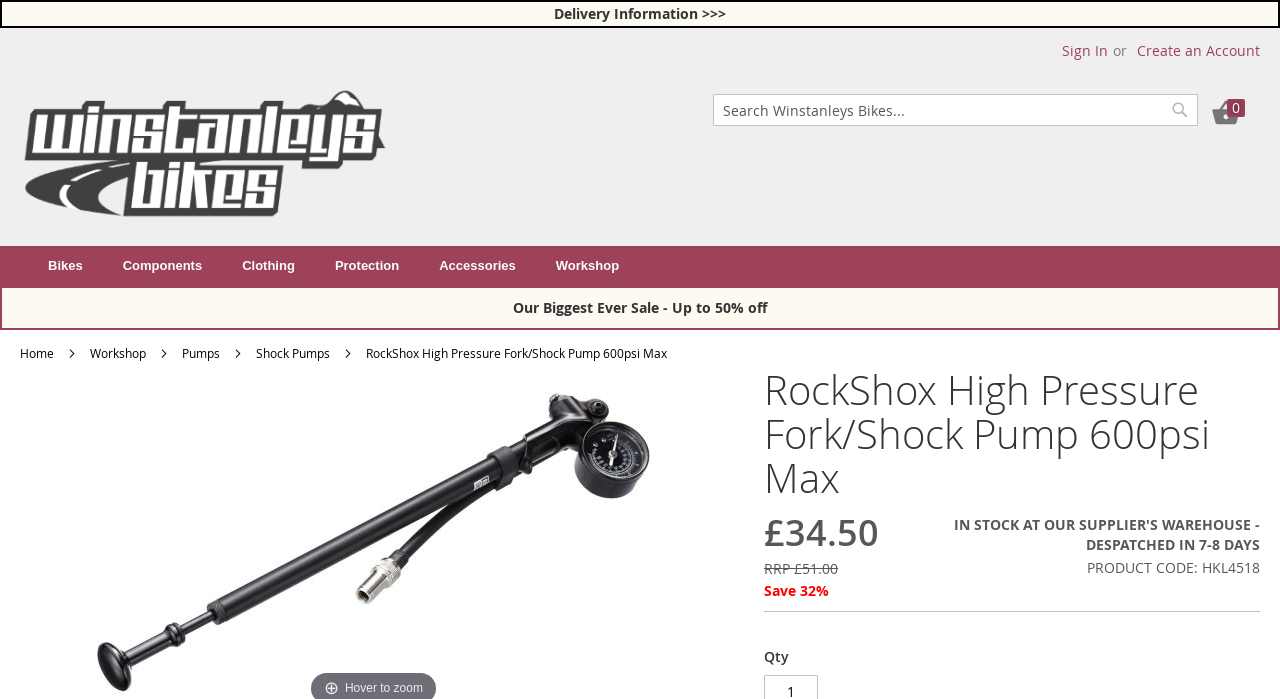Provide a single word or phrase to answer the given question: 
How many navigation links are there in the top menu?

6